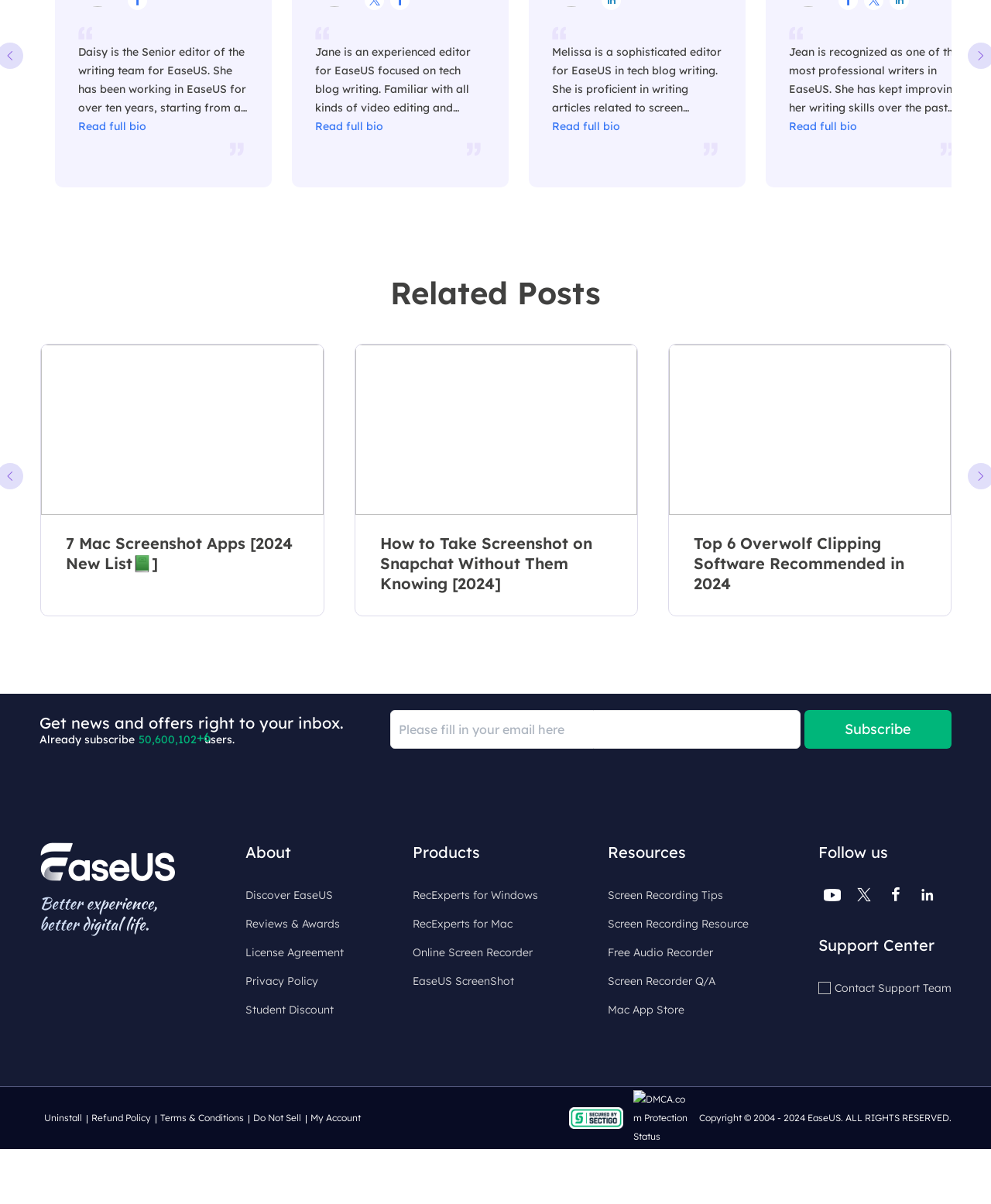What is the purpose of the textbox?
Based on the visual, give a brief answer using one word or a short phrase.

Subscribe to newsletter